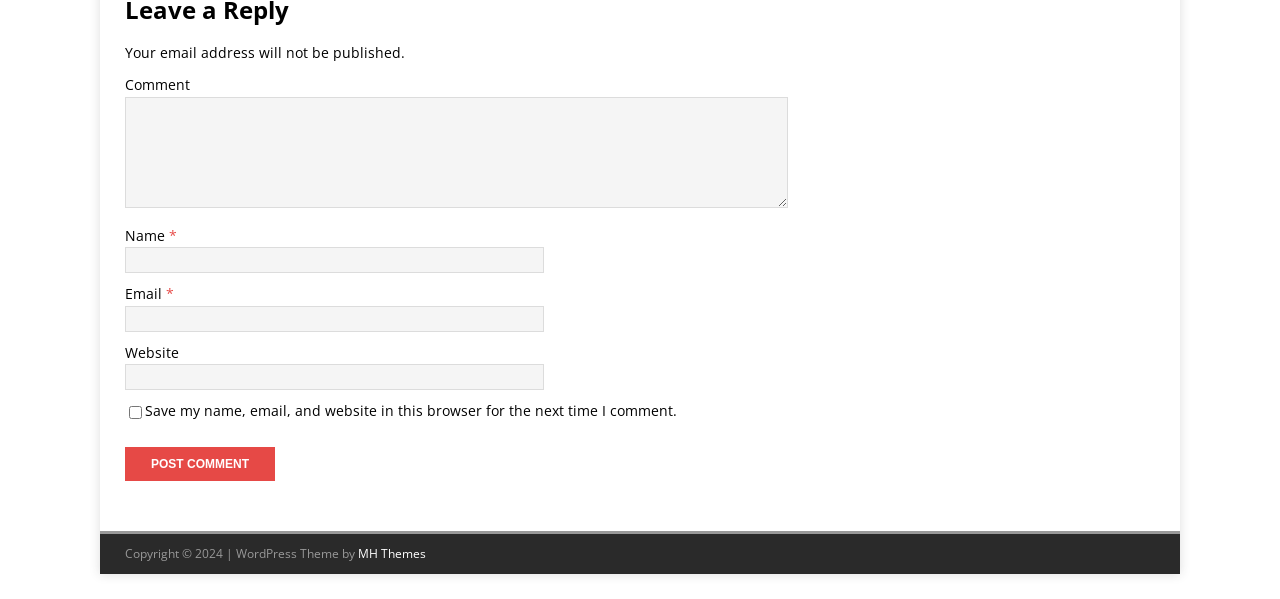What is the purpose of the textbox labeled 'Comment'?
Provide an in-depth answer to the question, covering all aspects.

The textbox labeled 'Comment' is required and has a corresponding label 'Comment' above it, indicating that it is meant for users to leave a comment on the webpage.